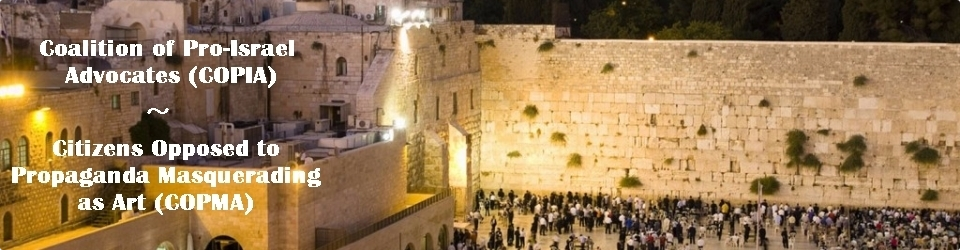What is the contrast between the image and the textual overlays?
Provide a comprehensive and detailed answer to the question.

The contrast between the peaceful gathering at the Western Wall and the textual overlays suggests a call to attention regarding issues impacting the Jewish community and artistic expressions, implying that the image is highlighting a disparity between the serene atmosphere and the concerns being addressed.